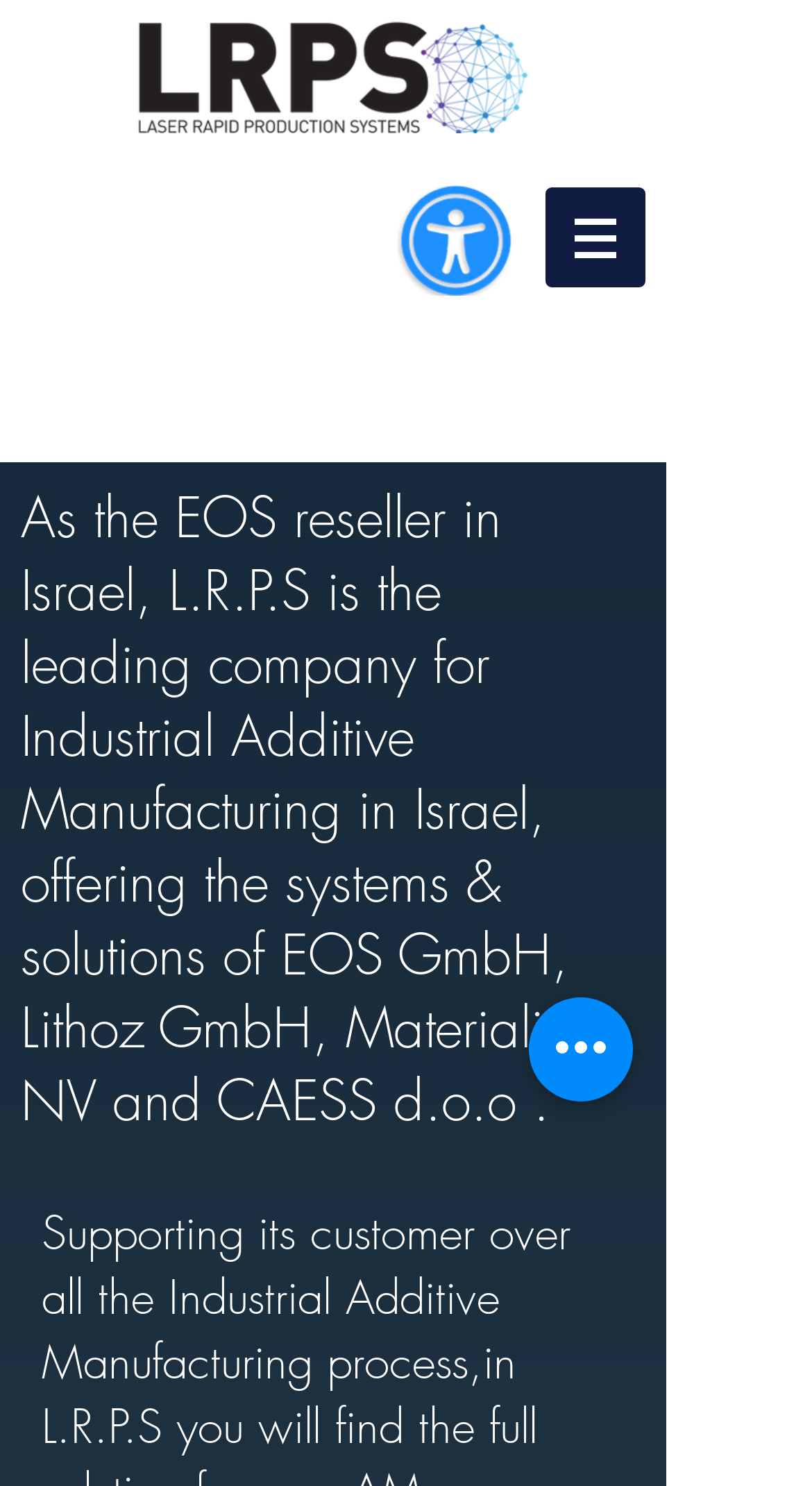What is the purpose of the 'access-icon.png' image?
Please provide an in-depth and detailed response to the question.

The image 'access-icon.png' is likely an accessibility icon, which is commonly used to indicate accessibility features or options on a webpage. Its presence suggests that the webpage provides accessibility features or options.